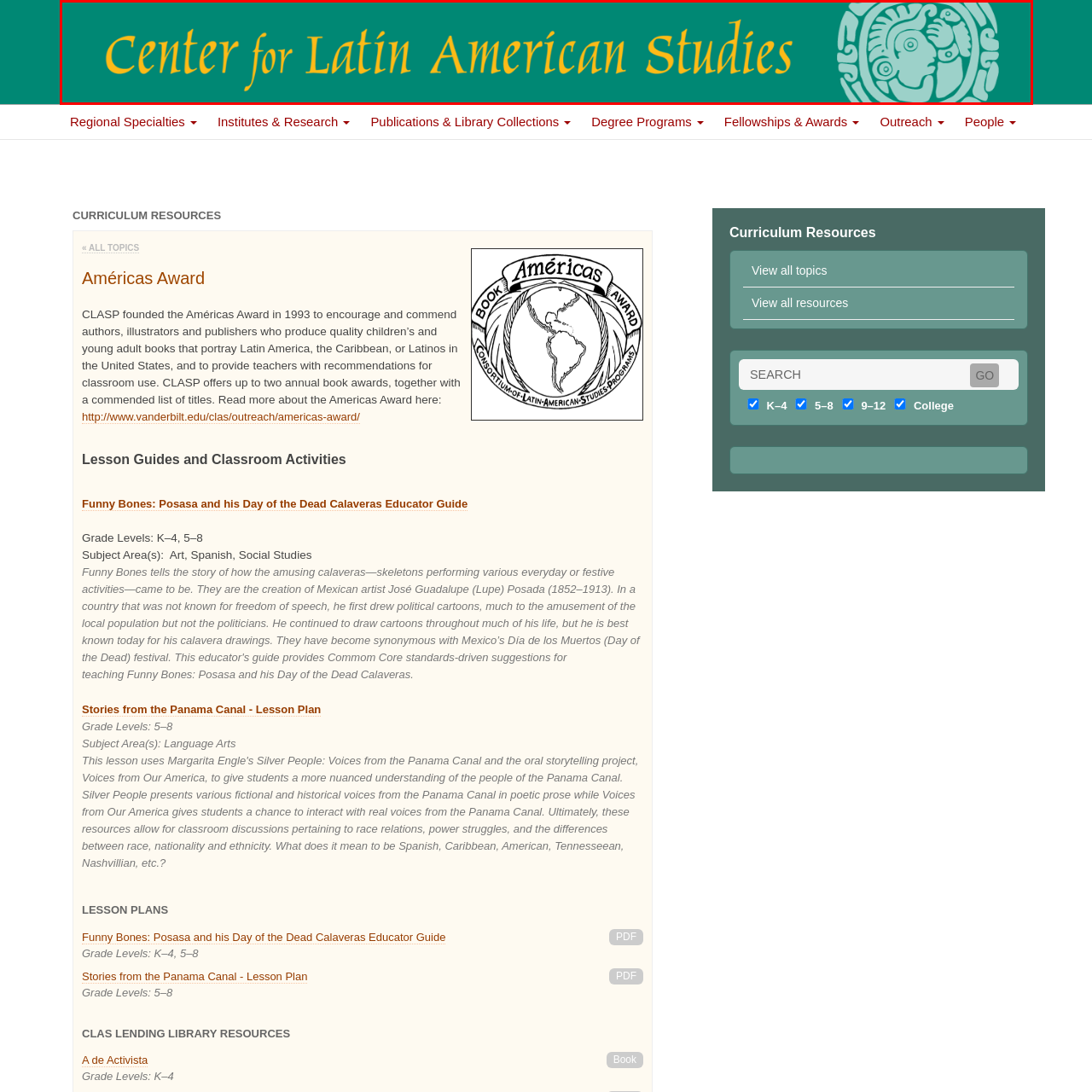Thoroughly describe the contents of the picture within the red frame.

The image showcases the header for the "Center for Latin American Studies" at Vanderbilt University, with the text prominently displayed in elegant yellow lettering against a rich turquoise background. To the right of the text, there is an intricate graphic element featuring a traditional design that reflects the cultural heritage of Latin America. This visual branding emphasizes the center's commitment to the study and appreciation of Latin American cultures, languages, and histories, serving as a welcoming introduction to the center’s resources and programs.